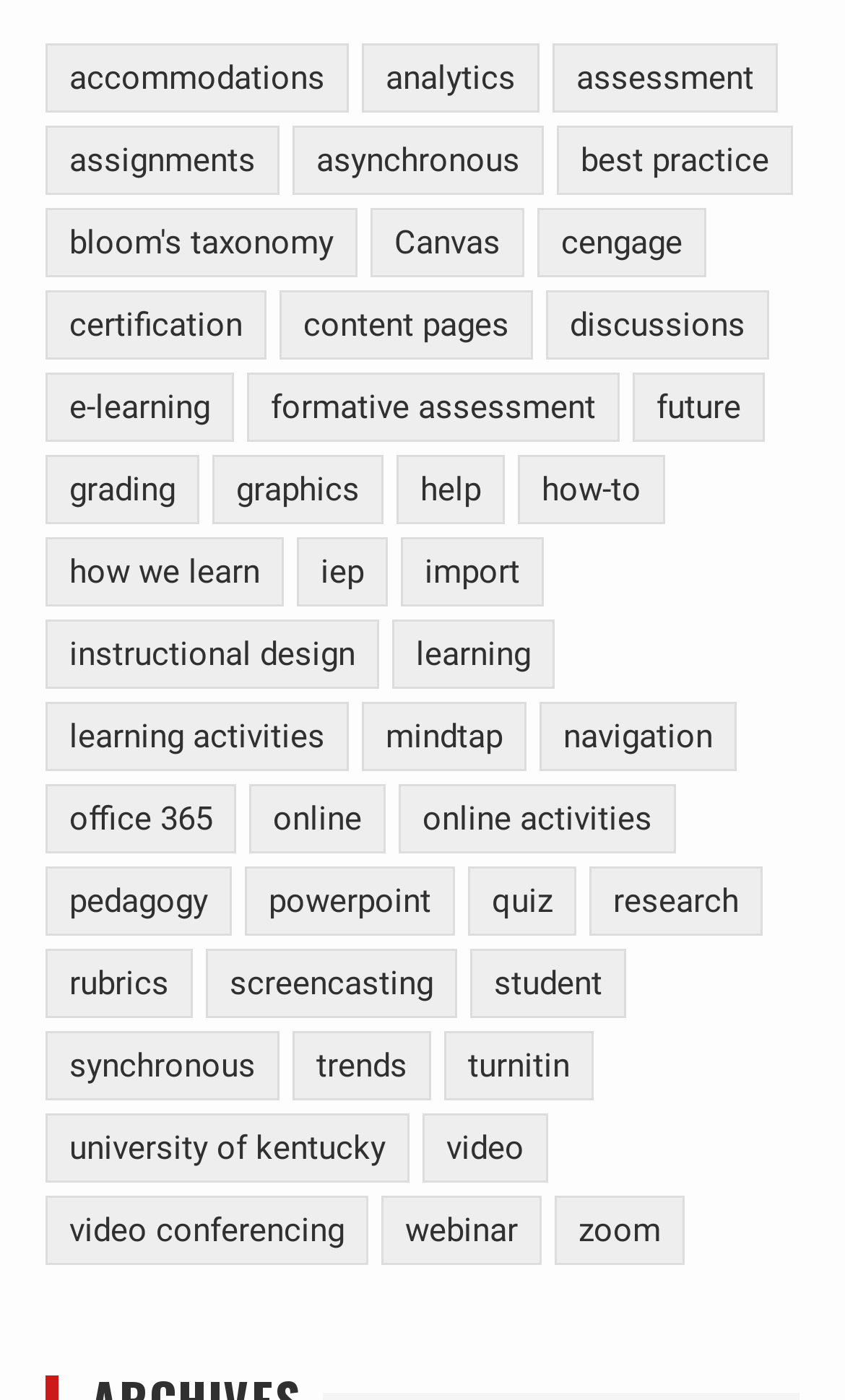How many items are under the 'Canvas' category?
Please provide a single word or phrase answer based on the image.

30